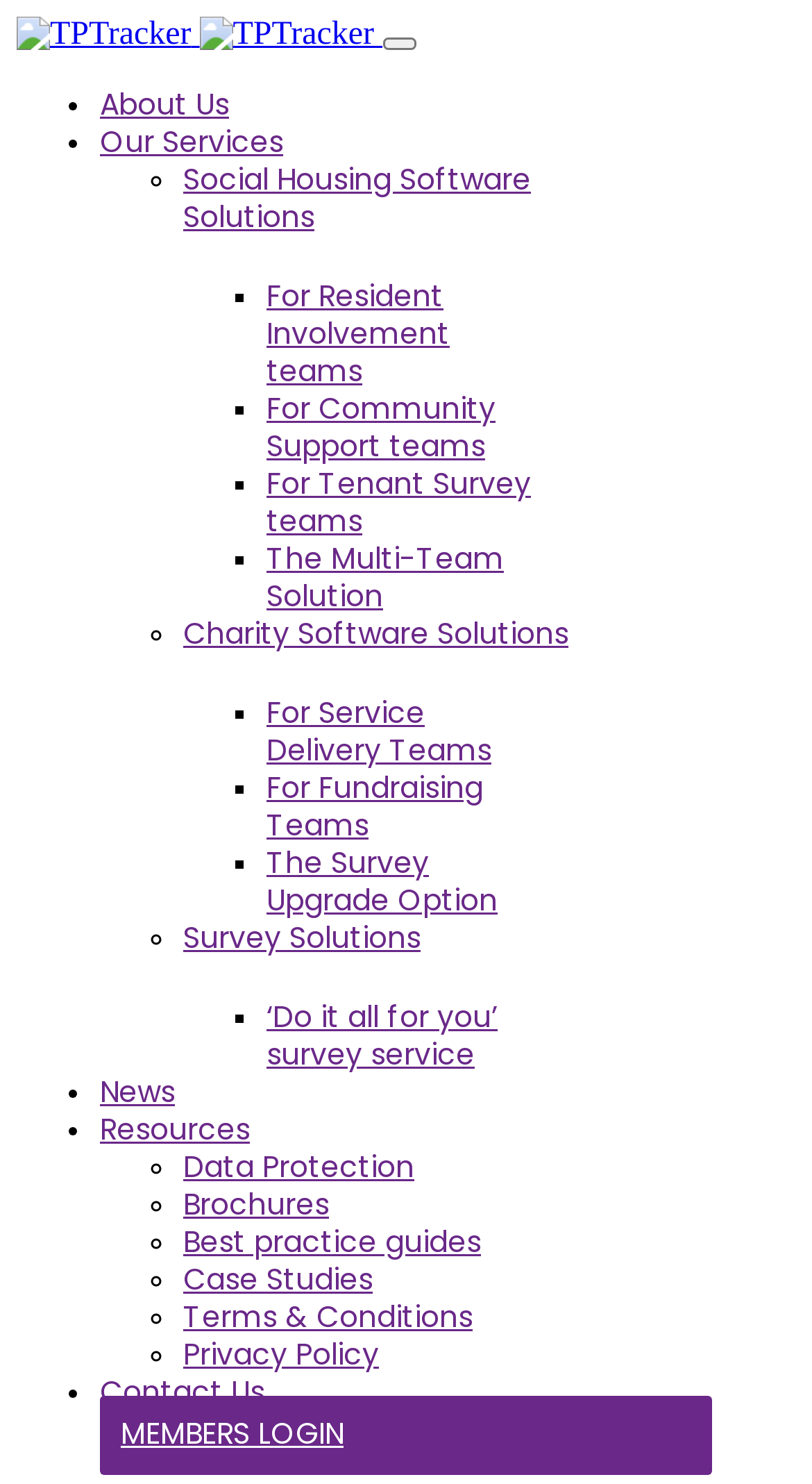Identify the primary heading of the webpage and provide its text.

Category: Social Housing